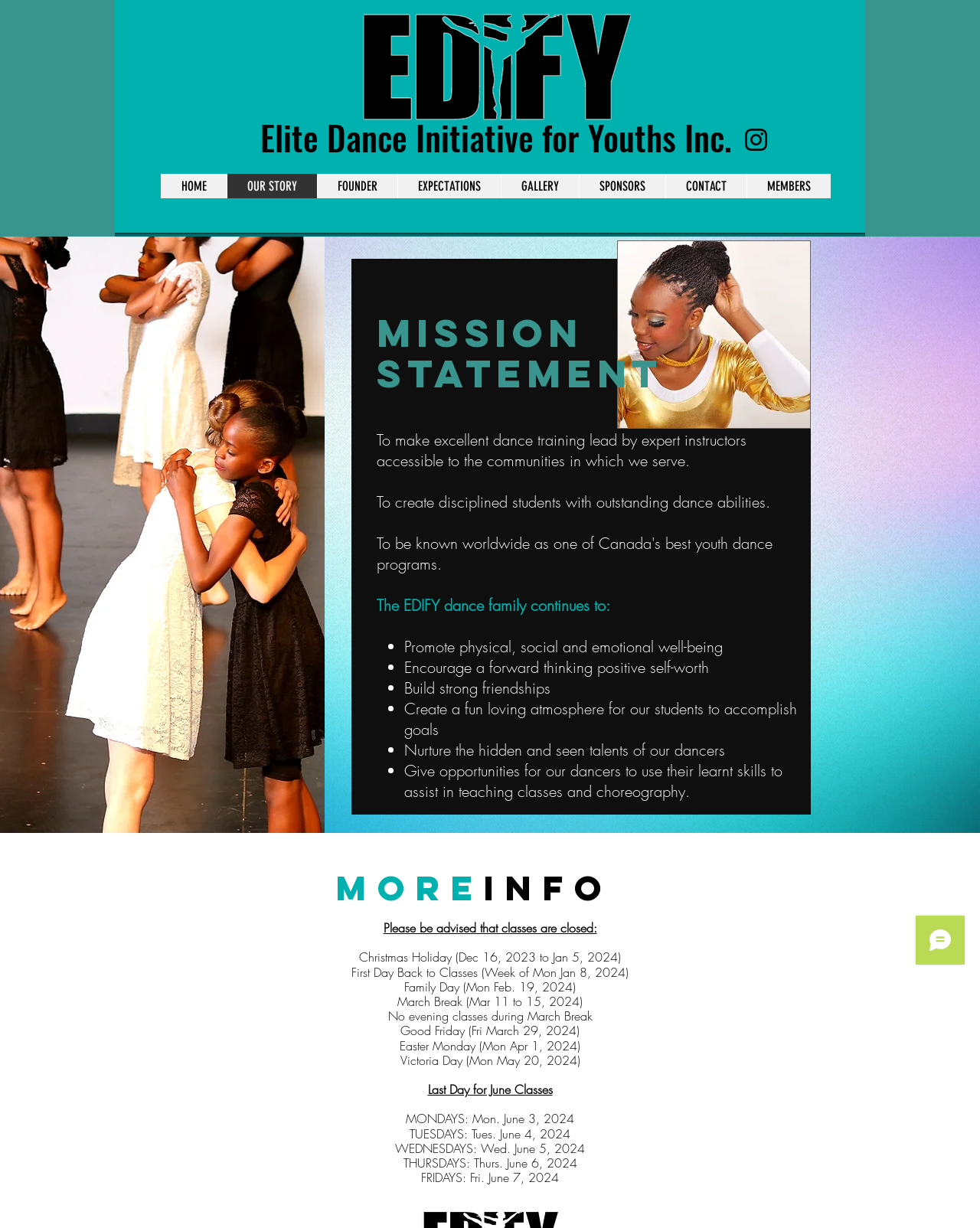What is the name of the organization?
Give a single word or phrase as your answer by examining the image.

Elite Dance Initiative for Youths Inc.